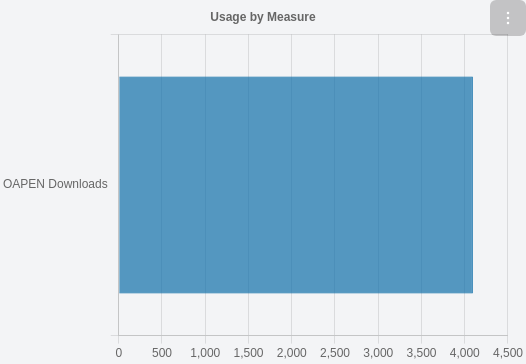What does the graph illustrate?
Please ensure your answer to the question is detailed and covers all necessary aspects.

The graph is titled 'Usage by Measure' and it presents the download statistics for OAPEN resources, which is evident from the horizontal axis labeled 'OAPEN Downloads'.